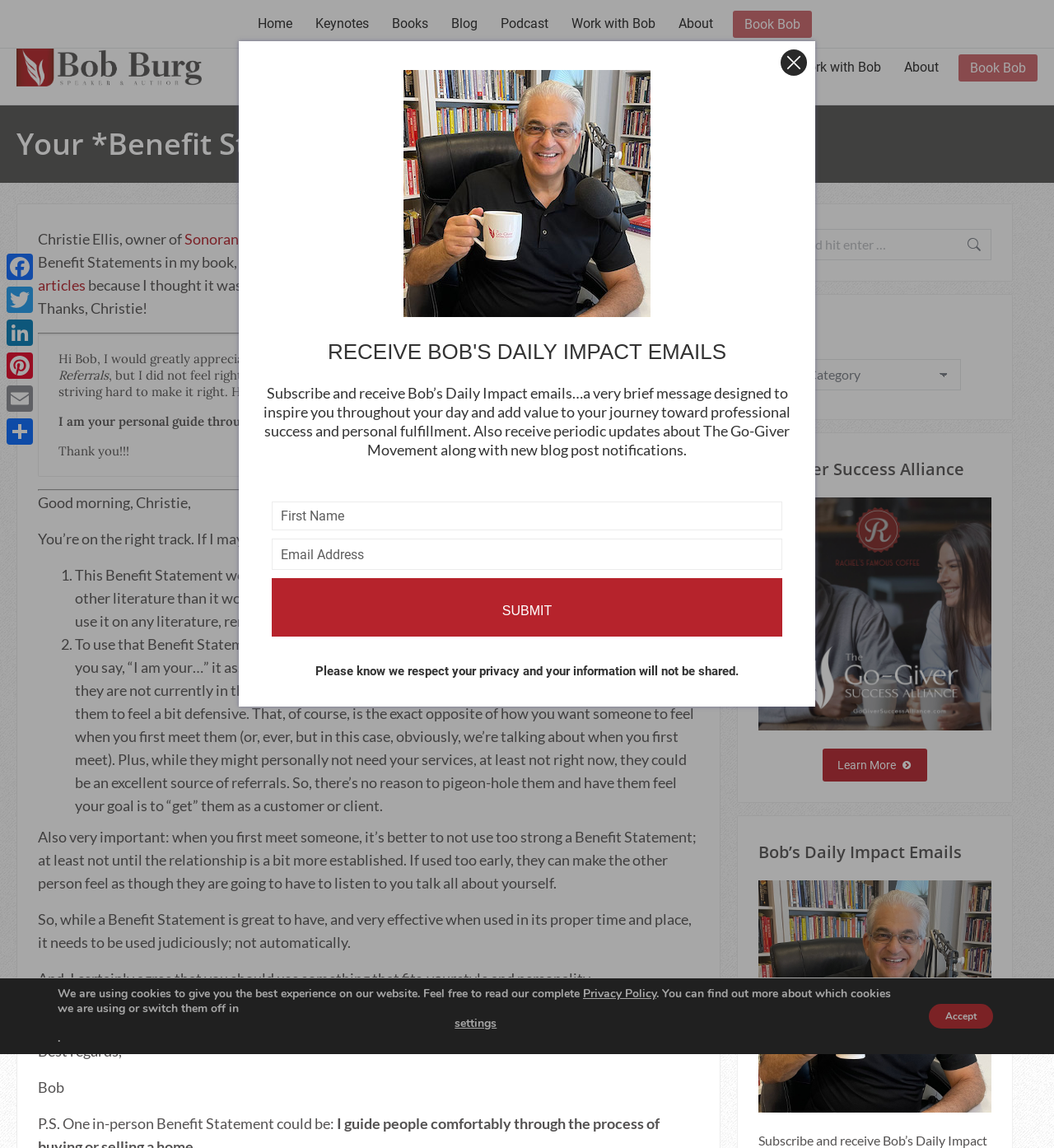Write an elaborate caption that captures the essence of the webpage.

This webpage is a blog post titled "Your *Benefit Statement*, Part Three" by Bob Burg, an author and speaker. The post is a response to an email from Christie Ellis, owner of Sonoran Mountain Realty in Phoenix, Arizona, who sought Bob's opinion on her Benefit Statement.

At the top of the page, there is a navigation menu with links to "Home", "Keynotes", "Books", "Blog", "Podcast", "Work with Bob", and "About". Below the navigation menu, there is a heading with the title of the blog post, followed by a block of text that summarizes Christie's email and Bob's response.

The main content of the post is divided into sections, with a horizontal separator line between each section. The first section is Christie's email, which is displayed in a blockquote format. The second section is Bob's response, which is divided into numbered points. Bob provides feedback on Christie's Benefit Statement, suggesting that it would be more effective at the bottom of her personalized notecard or literature, and that it should be used judiciously in person.

To the right of the main content, there is a search bar with a "Go" button, followed by a list of topics and a combobox to select a topic. Below the search bar, there are links to "Go-Giver Success Alliance" and "Bob's Daily Impact Emails", as well as an image of Bob Burg.

At the bottom of the page, there are links to social media platforms, including Facebook, Twitter, LinkedIn, Pinterest, and Email. There is also a "Go to Top" link and a GDPR cookie banner with a "Privacy Policy" link and an "Accept" button.

Throughout the page, there are several images, including a logo of Bob Burg - Influence & Impact Blog, an image of Bob Burg, and an image of the Go-Giver Success Alliance.